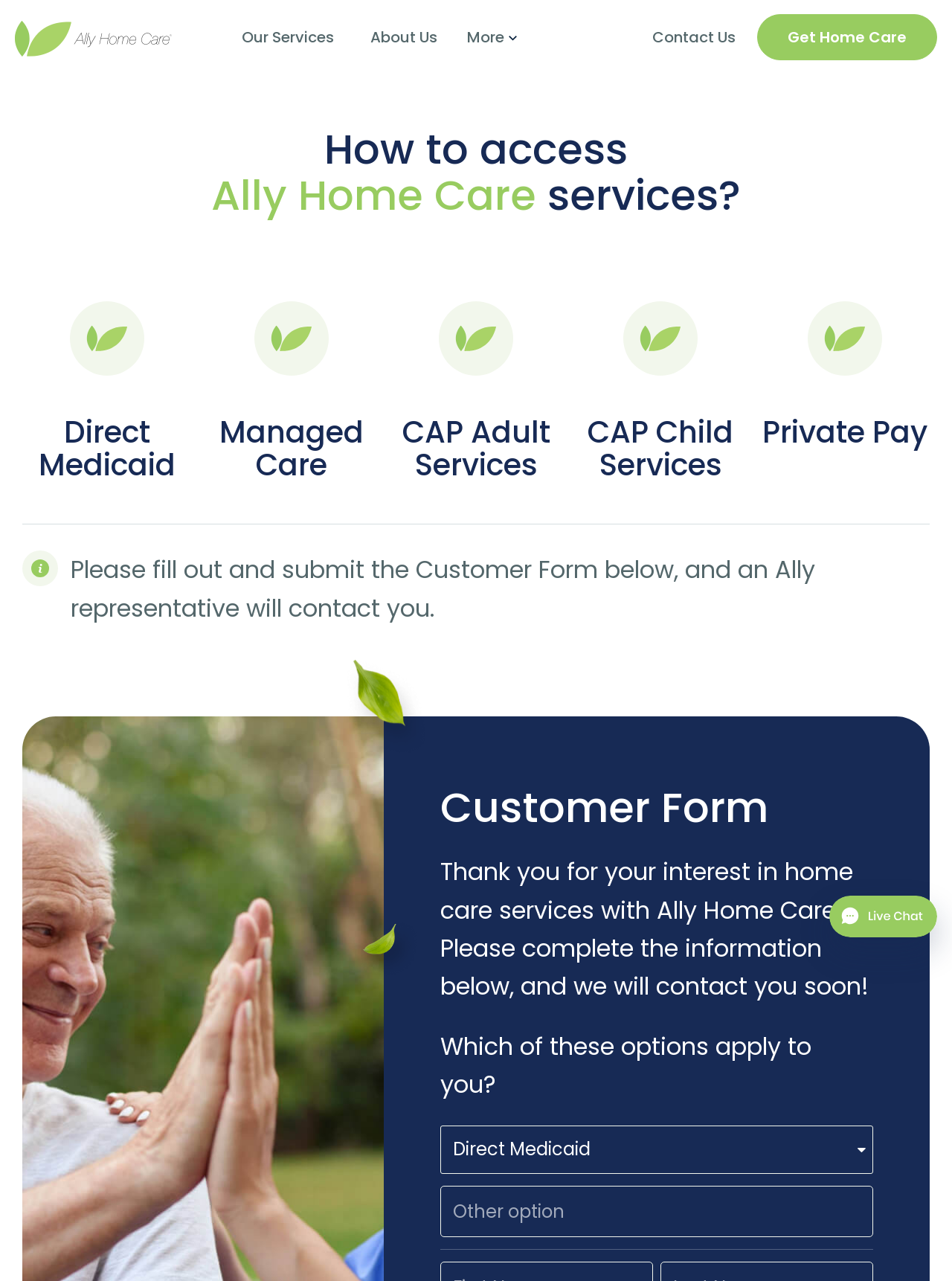What is the purpose of the Customer Form?
Can you provide an in-depth and detailed response to the question?

The webpage states that 'Please fill out and submit the Customer Form below, and an Ally representative will contact you.' This implies that the purpose of the Customer Form is to facilitate contact with an Ally representative.